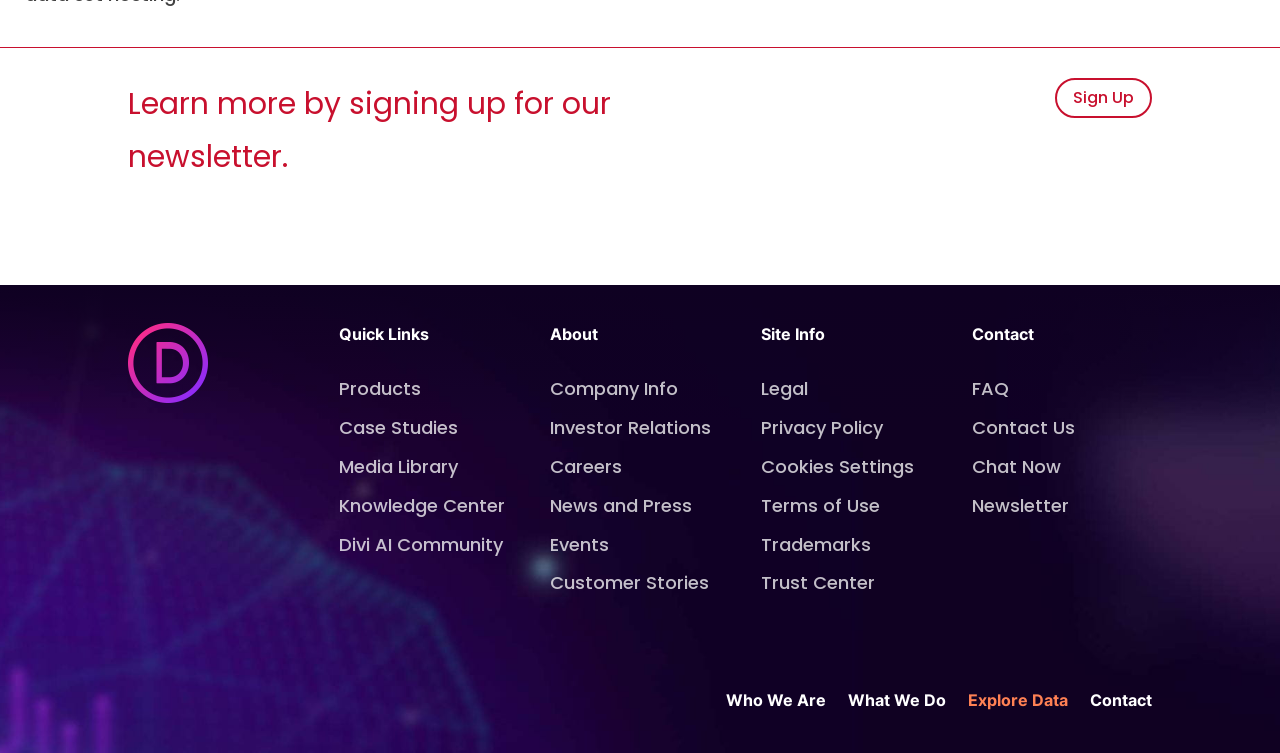Identify the bounding box coordinates of the element to click to follow this instruction: 'Get company information'. Ensure the coordinates are four float values between 0 and 1, provided as [left, top, right, bottom].

[0.43, 0.5, 0.53, 0.533]